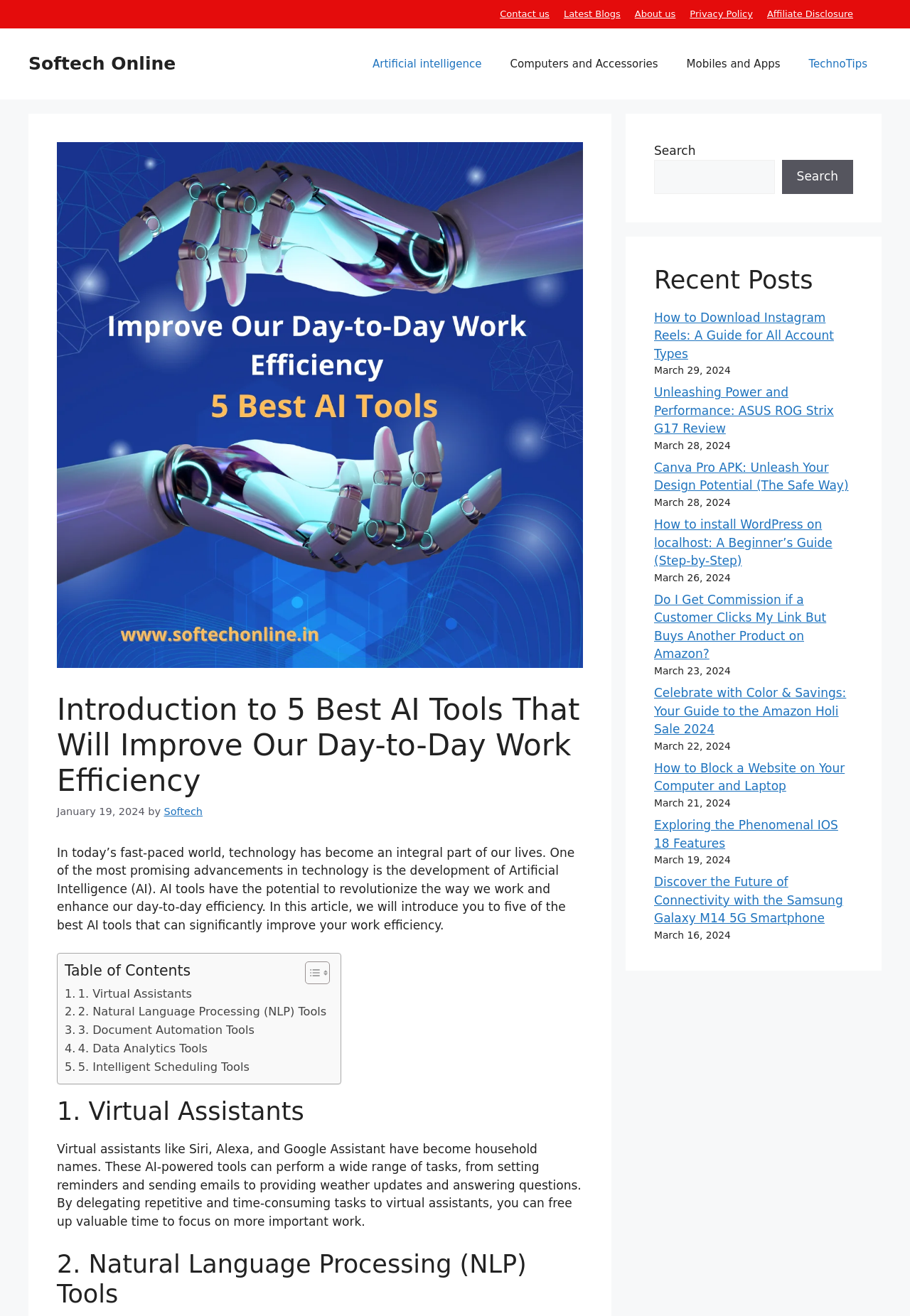Detail the features and information presented on the webpage.

This webpage is about introducing the best AI tools to improve day-to-day work efficiency. At the top, there is a banner with a link to the site "Softech Online". Below the banner, there is a navigation menu with links to various categories such as "Artificial intelligence", "Computers and Accessories", "Mobiles and Apps", and "TechnoTips". 

To the right of the navigation menu, there is an image related to "5 AI Tools to improve productivity". Below the image, there is a heading "Introduction to 5 Best AI Tools That Will Improve Our Day-to-Day Work Efficiency" followed by a paragraph of text that explains the importance of AI tools in enhancing work efficiency. 

Below the introductory text, there is a table of contents with links to different sections of the article, including "Virtual Assistants", "Natural Language Processing (NLP) Tools", "Document Automation Tools", "Data Analytics Tools", and "Intelligent Scheduling Tools". 

The main content of the article is divided into sections, each describing a specific AI tool. The first section is about "Virtual Assistants", which can perform tasks such as setting reminders, sending emails, and providing weather updates. 

On the right side of the page, there is a search bar with a button to search the site. Below the search bar, there is a section titled "Recent Posts" that lists several recent articles with links to each article and the date they were published.